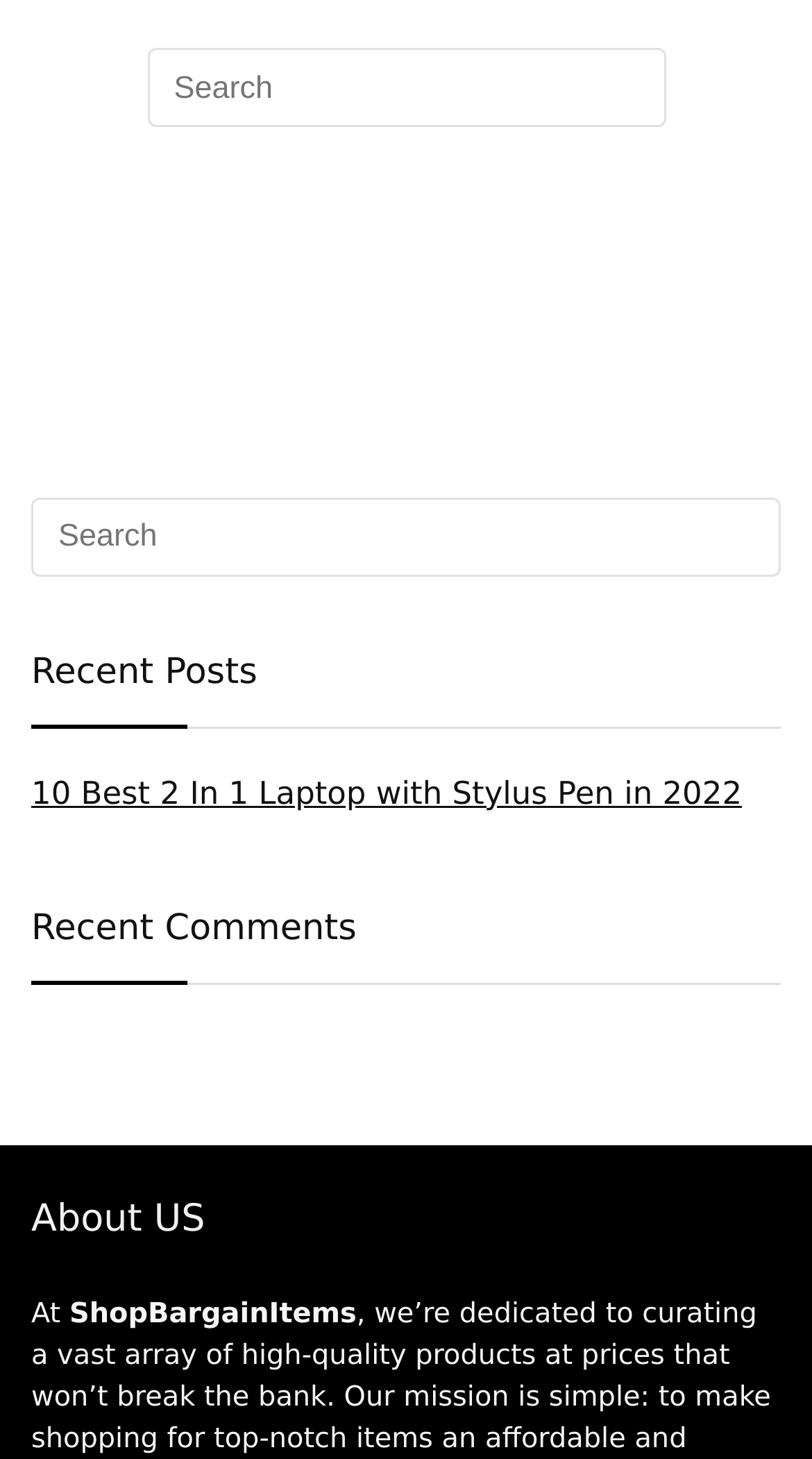Find the coordinates for the bounding box of the element with this description: "name="s" placeholder="Search"".

[0.181, 0.033, 0.819, 0.087]